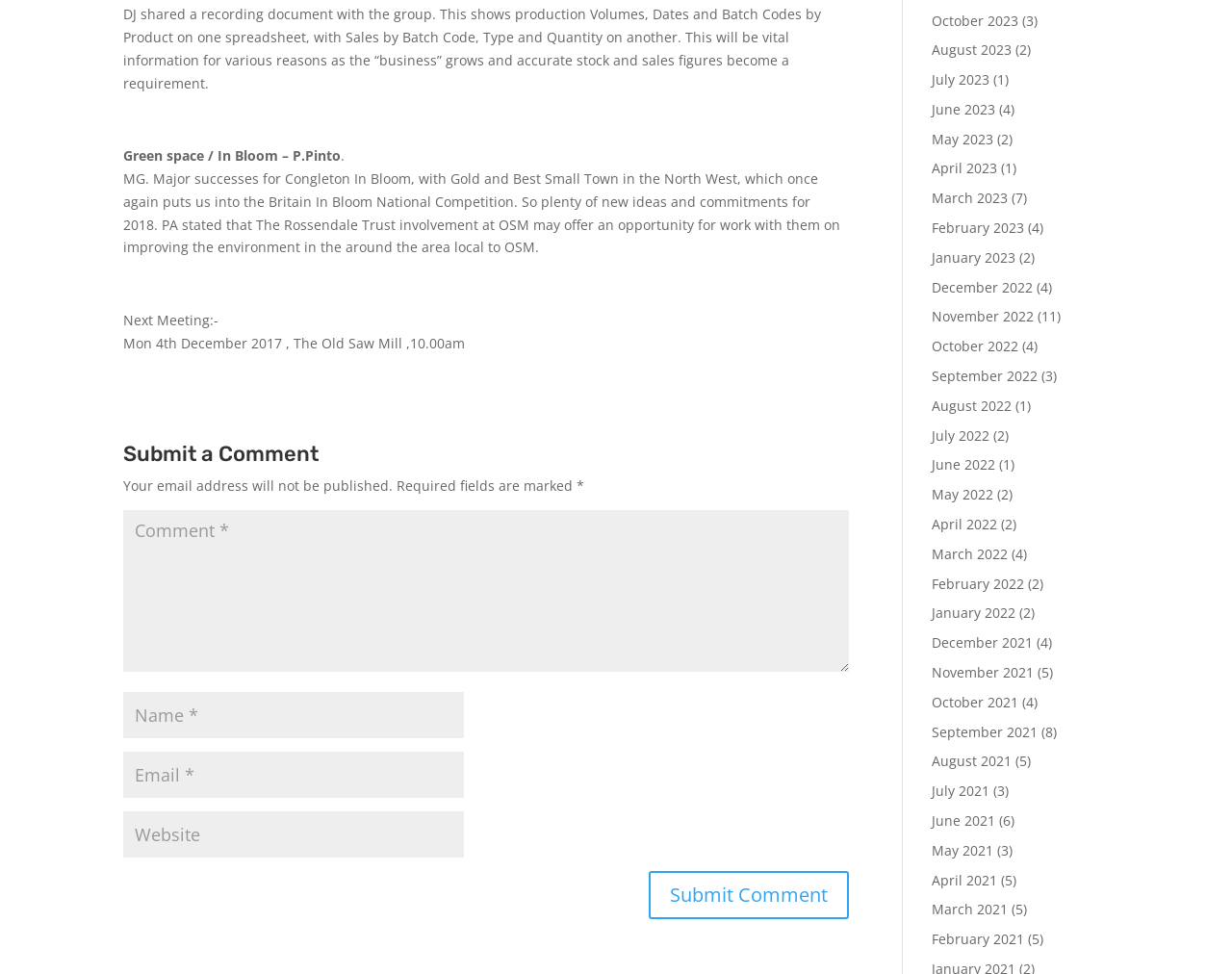Identify the bounding box for the UI element described as: "September 2021". Ensure the coordinates are four float numbers between 0 and 1, formatted as [left, top, right, bottom].

[0.756, 0.742, 0.842, 0.76]